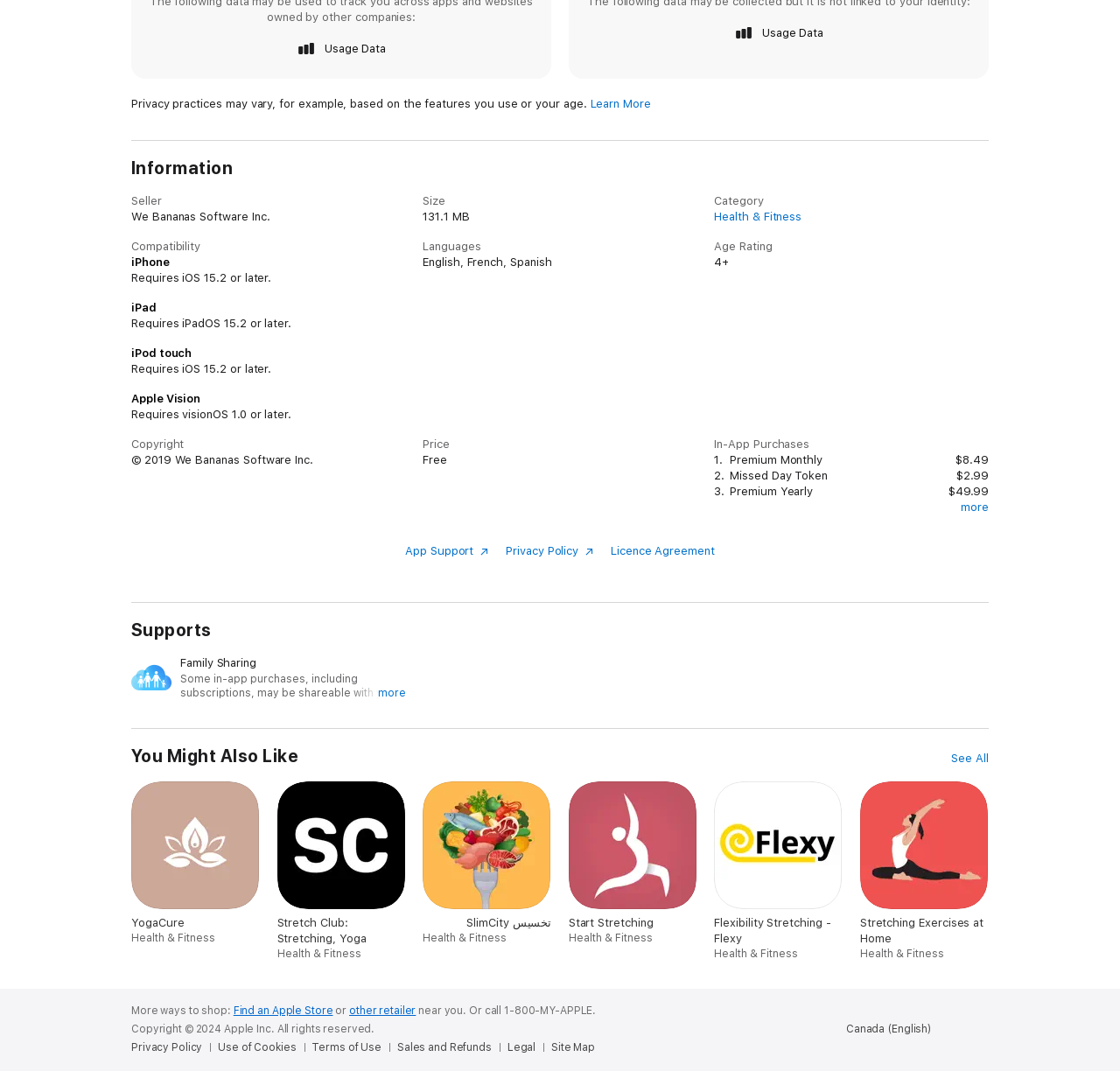Specify the bounding box coordinates of the element's area that should be clicked to execute the given instruction: "Contact us for issues with the stretching Workout app". The coordinates should be four float numbers between 0 and 1, i.e., [left, top, right, bottom].

[0.117, 0.726, 0.621, 0.753]